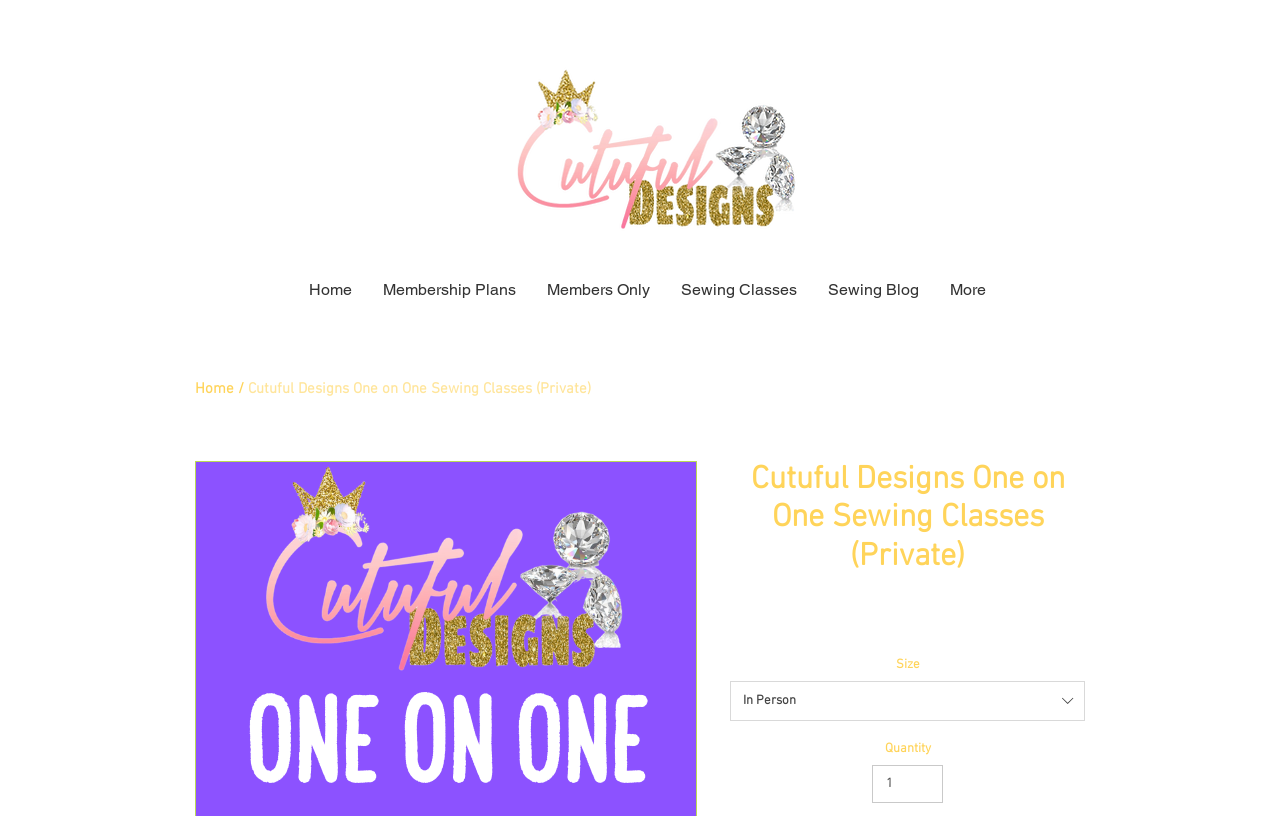Find the bounding box of the web element that fits this description: "Home".

[0.152, 0.466, 0.183, 0.488]